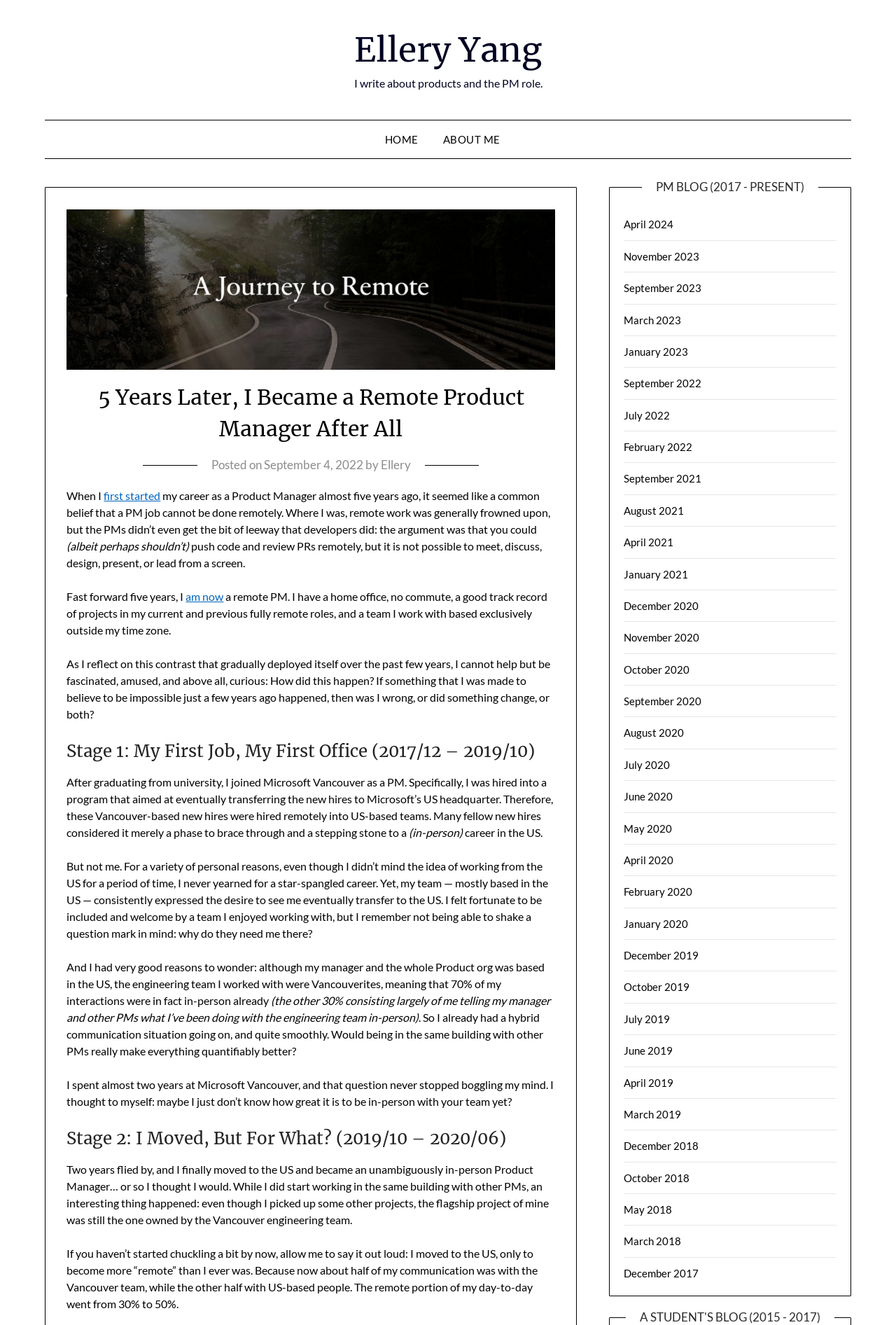Describe the webpage in detail, including text, images, and layout.

This webpage is a personal blog written by Ellery Yang, a product manager. The page has a banner image with a road in the background and the text "A Journey to Remote:" at the top. Below the banner, there is a heading that reads "5 Years Later, I Became a Remote Product Manager After All." The author's name, Ellery Yang, is linked and appears next to a brief description of the blog's content.

The main content of the page is a long article that reflects on the author's journey as a product manager, from their first job to becoming a remote PM. The article is divided into stages, with headings such as "Stage 1: My First Job, My First Office (2017/12 – 2019/10)" and "Stage 2: I Moved, But For What? (2019/10 – 2020/06)". The text is written in a conversational tone, with the author sharing their thoughts and experiences about working remotely.

On the right side of the page, there is a list of links to other blog posts, organized by date, with the most recent posts at the top. The list goes back to 2017, indicating that the author has been writing on this blog for several years.

At the top of the page, there are also links to the homepage, about me, and other sections of the blog. The overall layout is clean and easy to read, with a focus on the author's writing and reflections on their experience as a product manager.